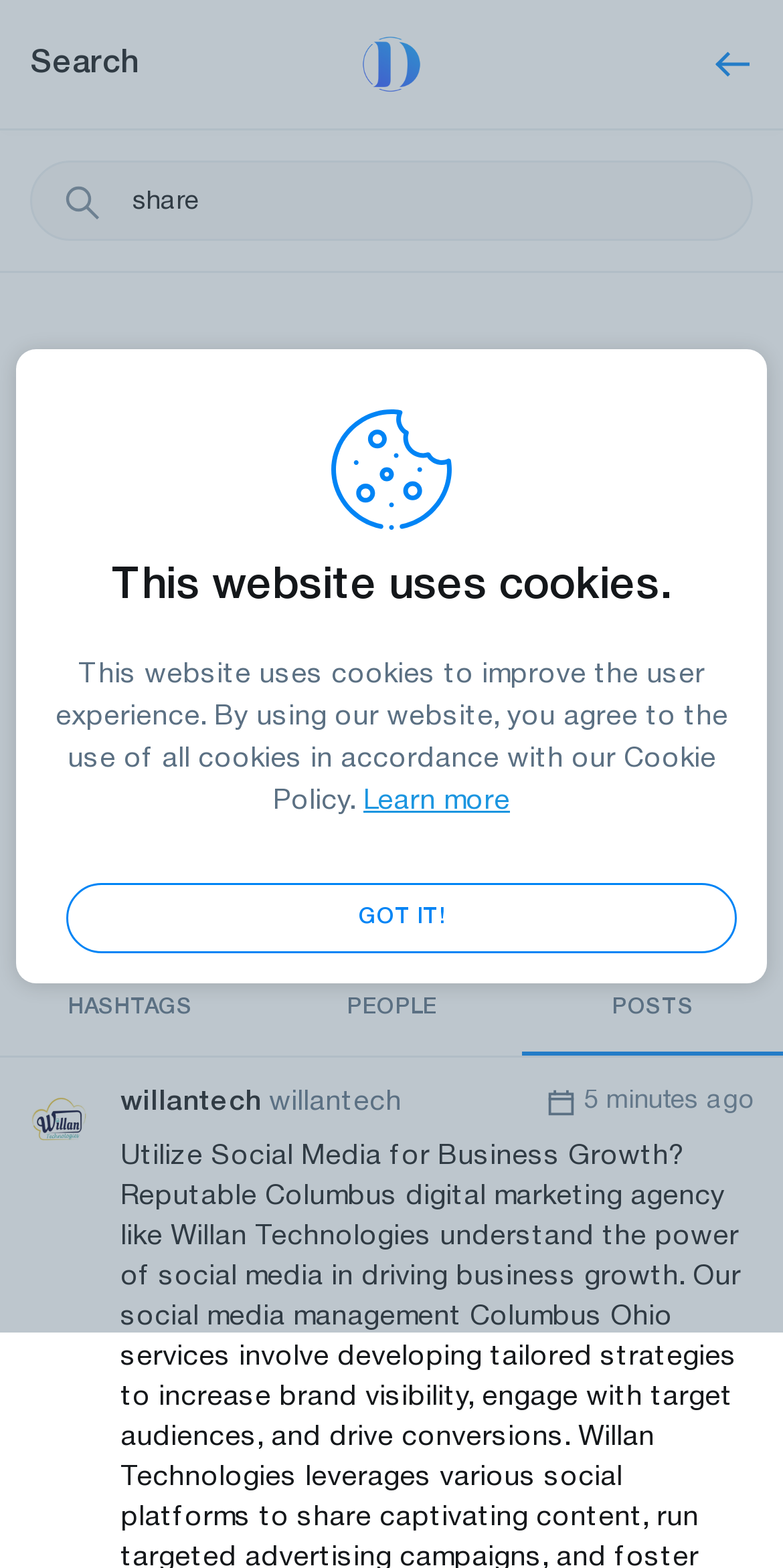Locate the bounding box of the UI element described by: "Search" in the given webpage screenshot.

[0.038, 0.032, 0.177, 0.05]